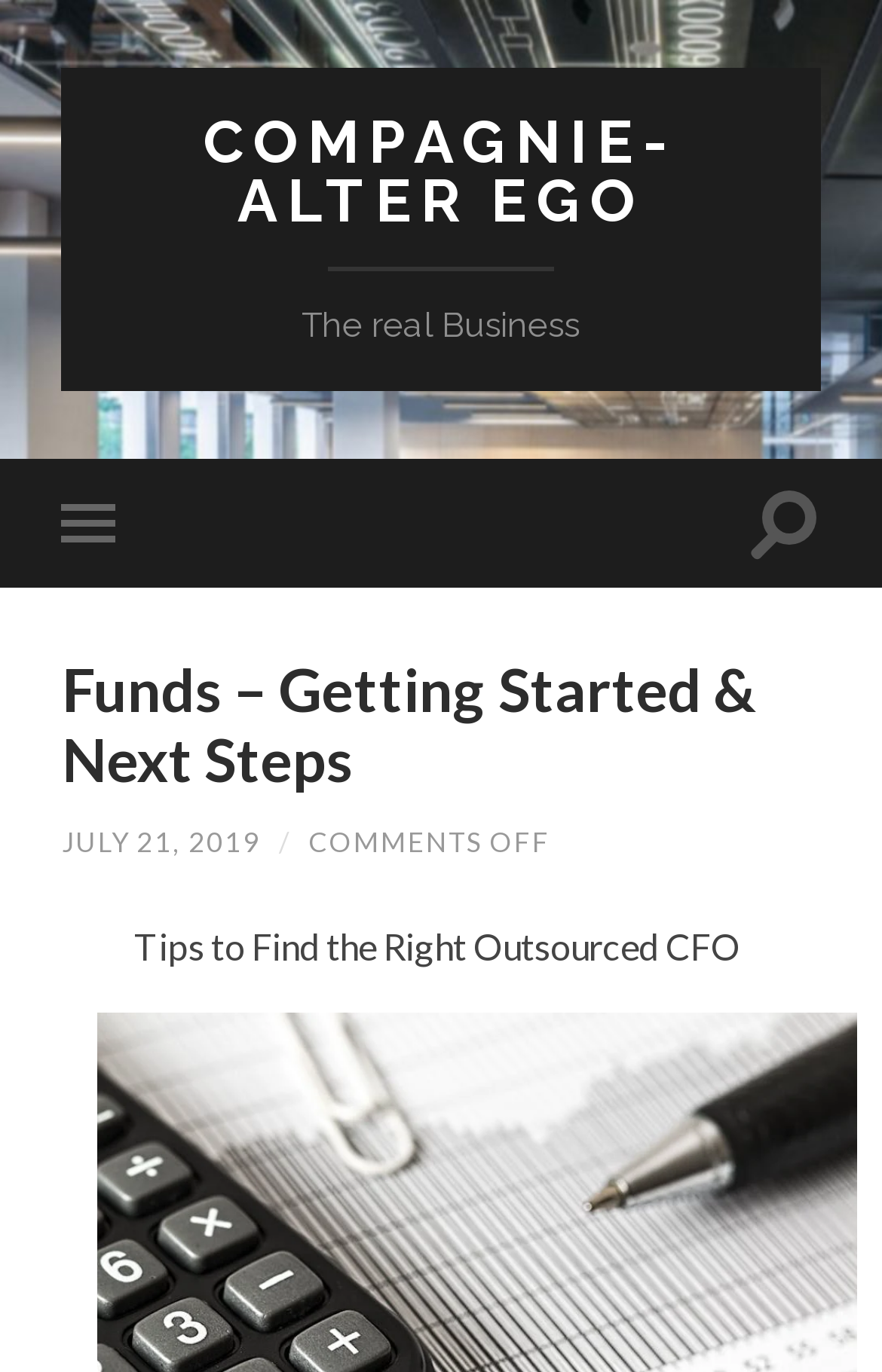Determine the main headline of the webpage and provide its text.

Funds – Getting Started & Next Steps